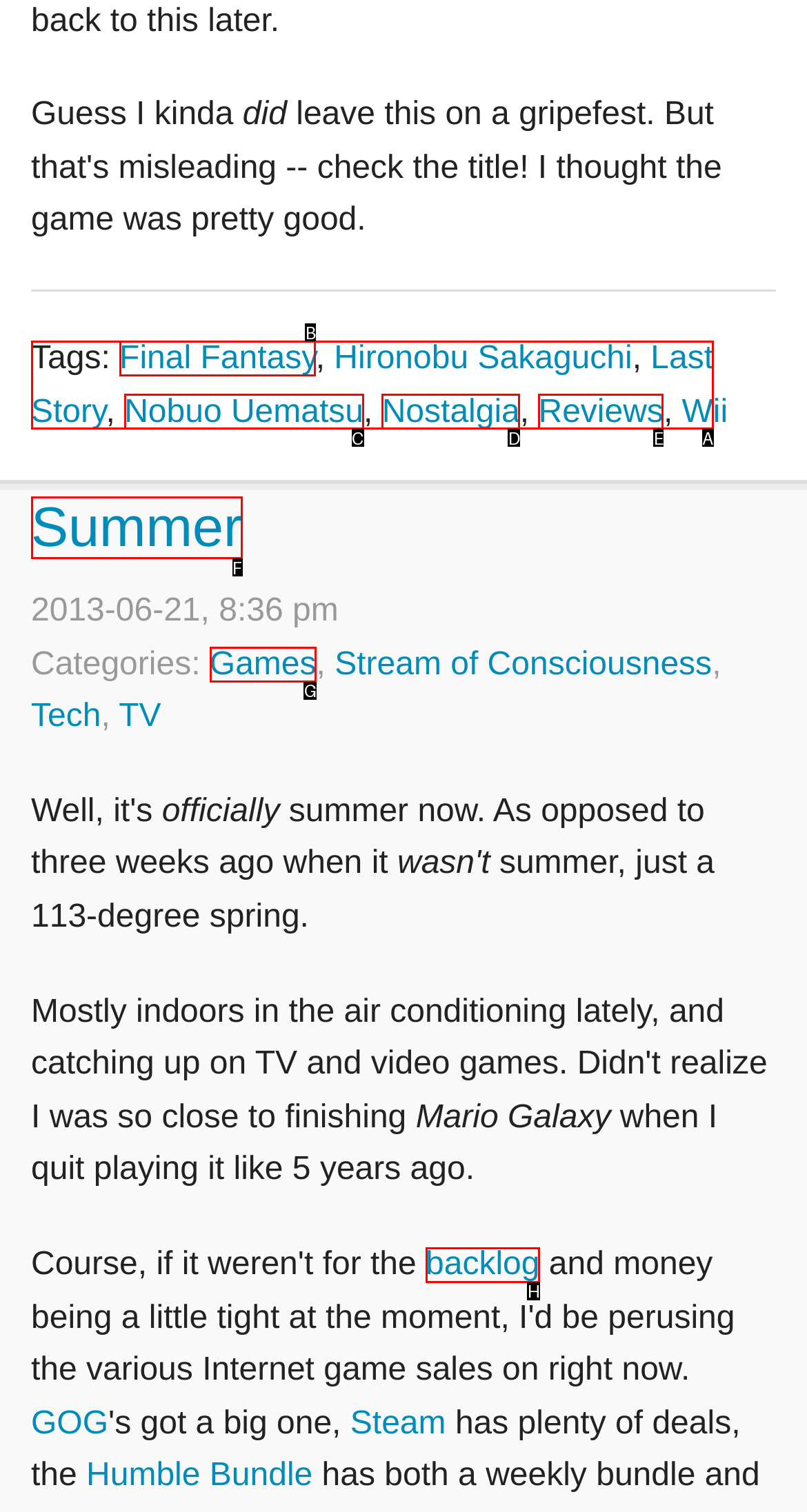Determine the letter of the element to click to accomplish this task: Read more about Games. Respond with the letter.

G